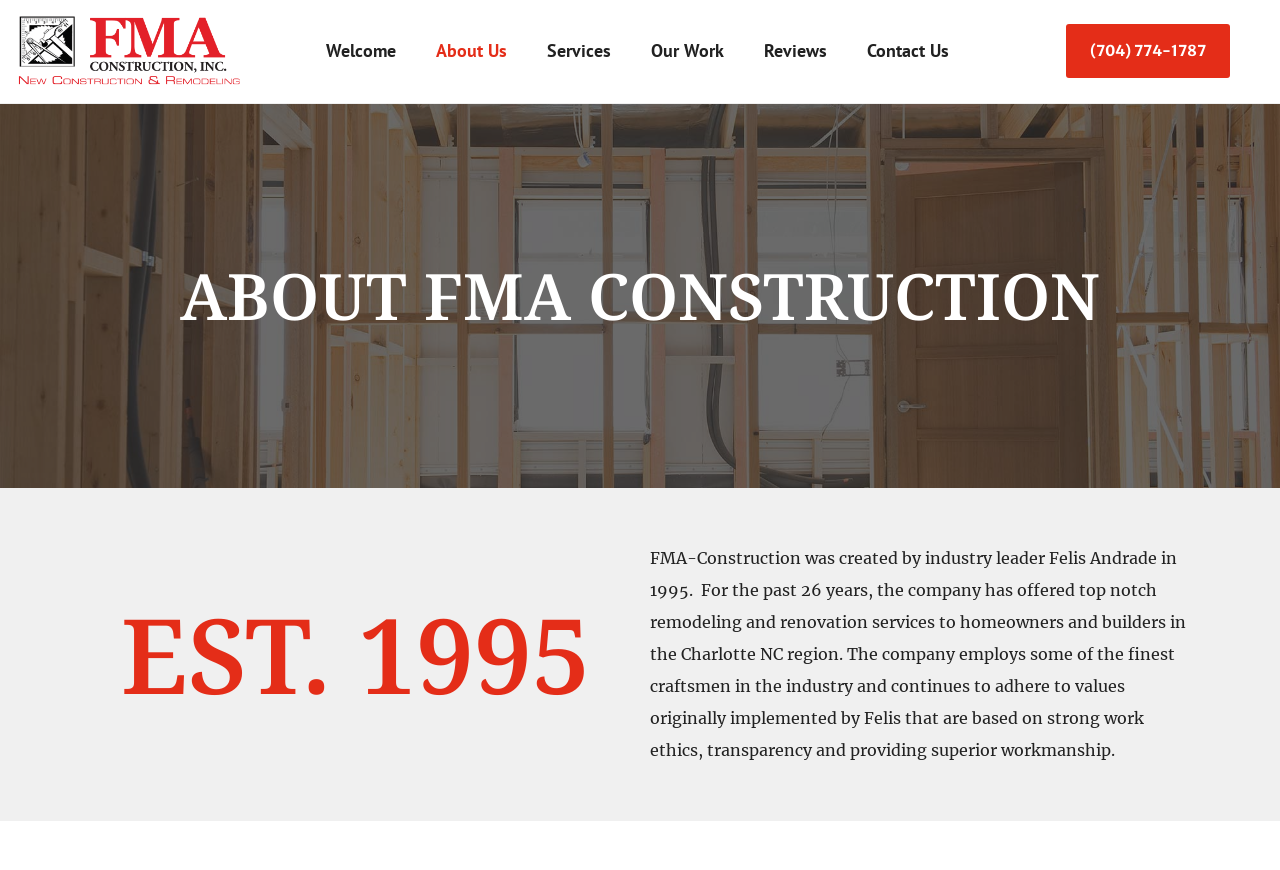Answer the following query with a single word or phrase:
What year was FMA Construction established?

1995